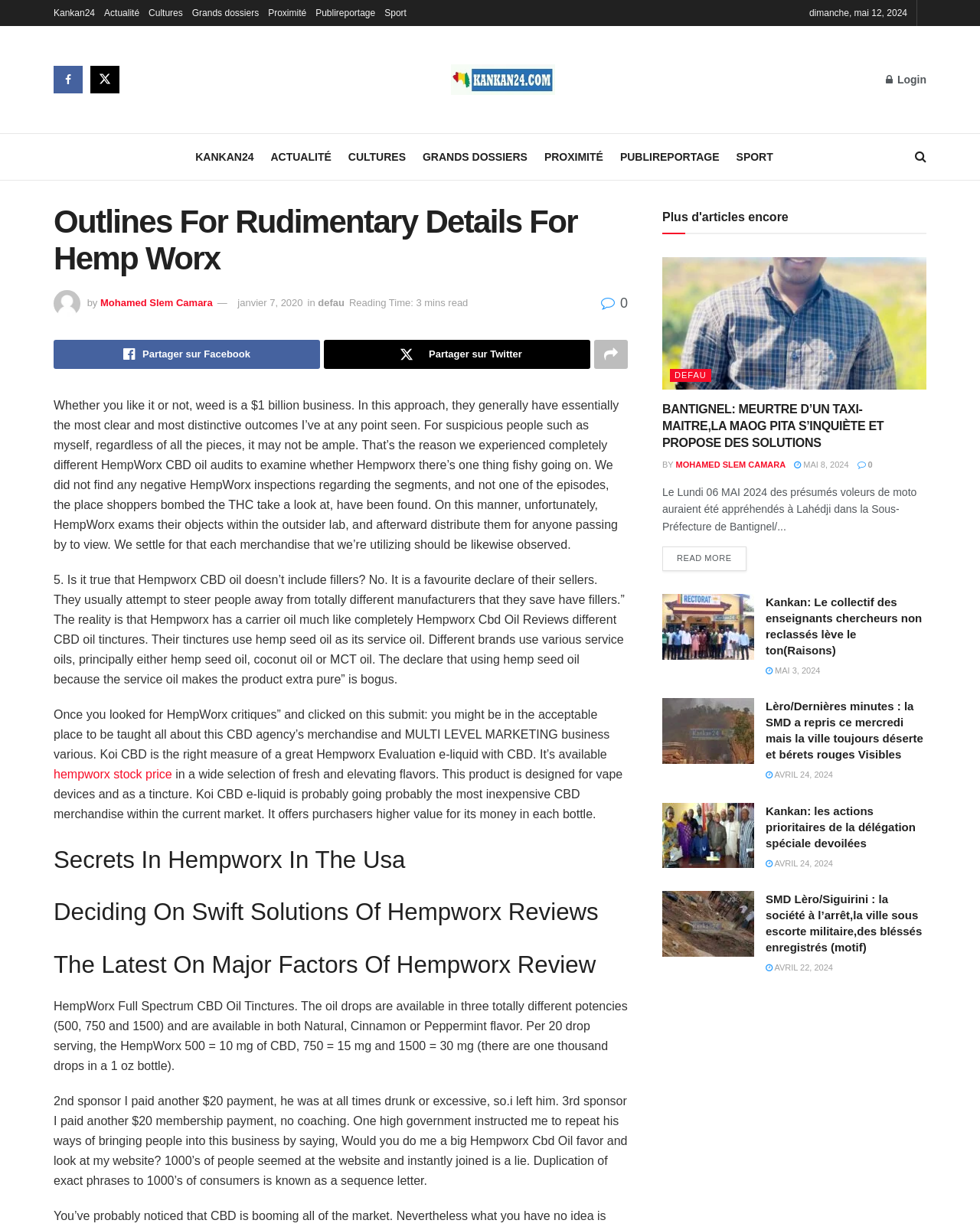Could you provide the bounding box coordinates for the portion of the screen to click to complete this instruction: "View the 'Outlines For Rudimentary Details For Hemp Worx' heading"?

[0.055, 0.166, 0.641, 0.226]